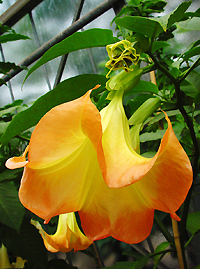Reply to the question with a single word or phrase:
What is the shape of the flower's petals?

Trumpet-shaped